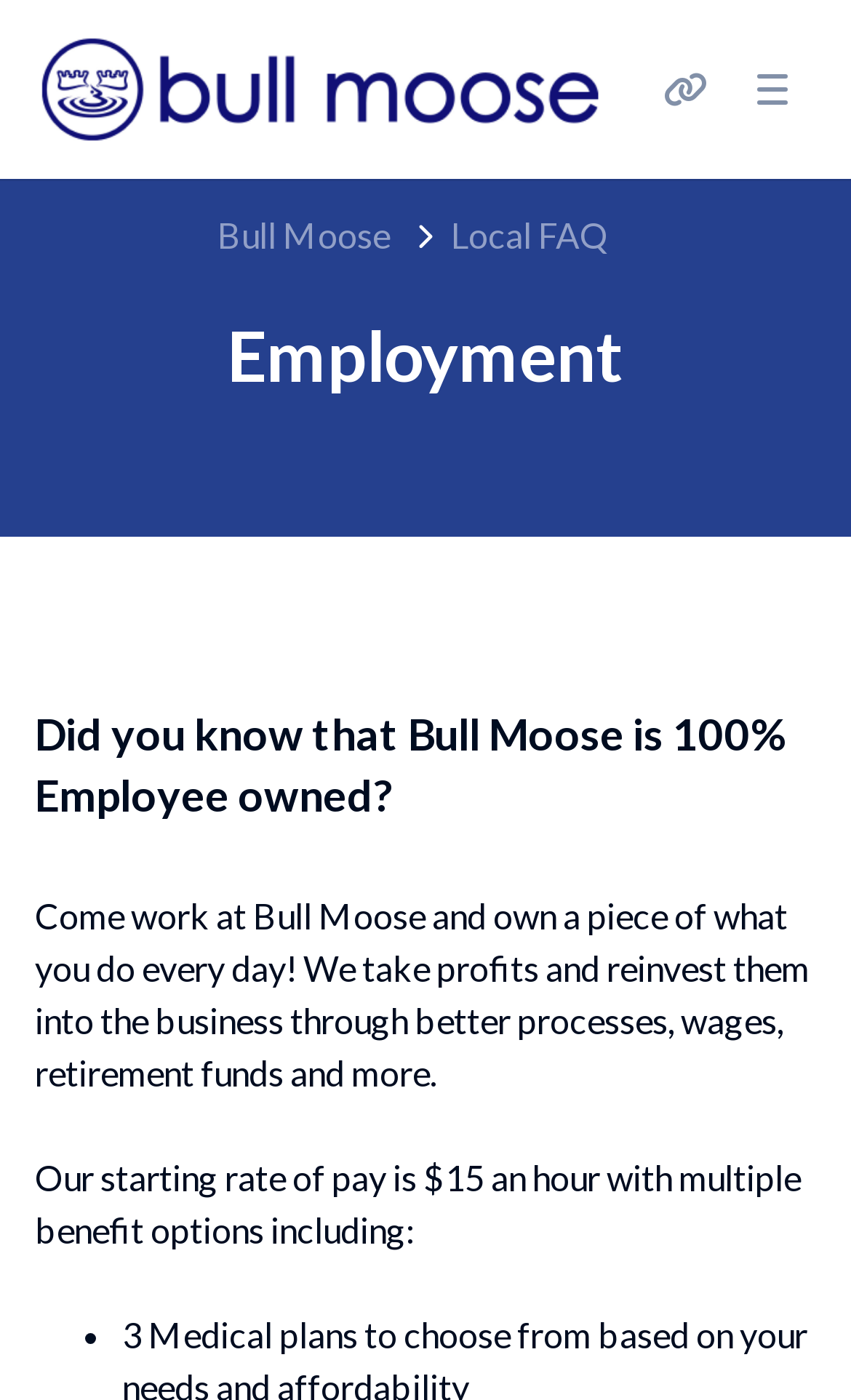Given the element description, predict the bounding box coordinates in the format (top-left x, top-left y, bottom-right x, bottom-right y), using floating point numbers between 0 and 1: Local FAQ

[0.529, 0.153, 0.714, 0.182]